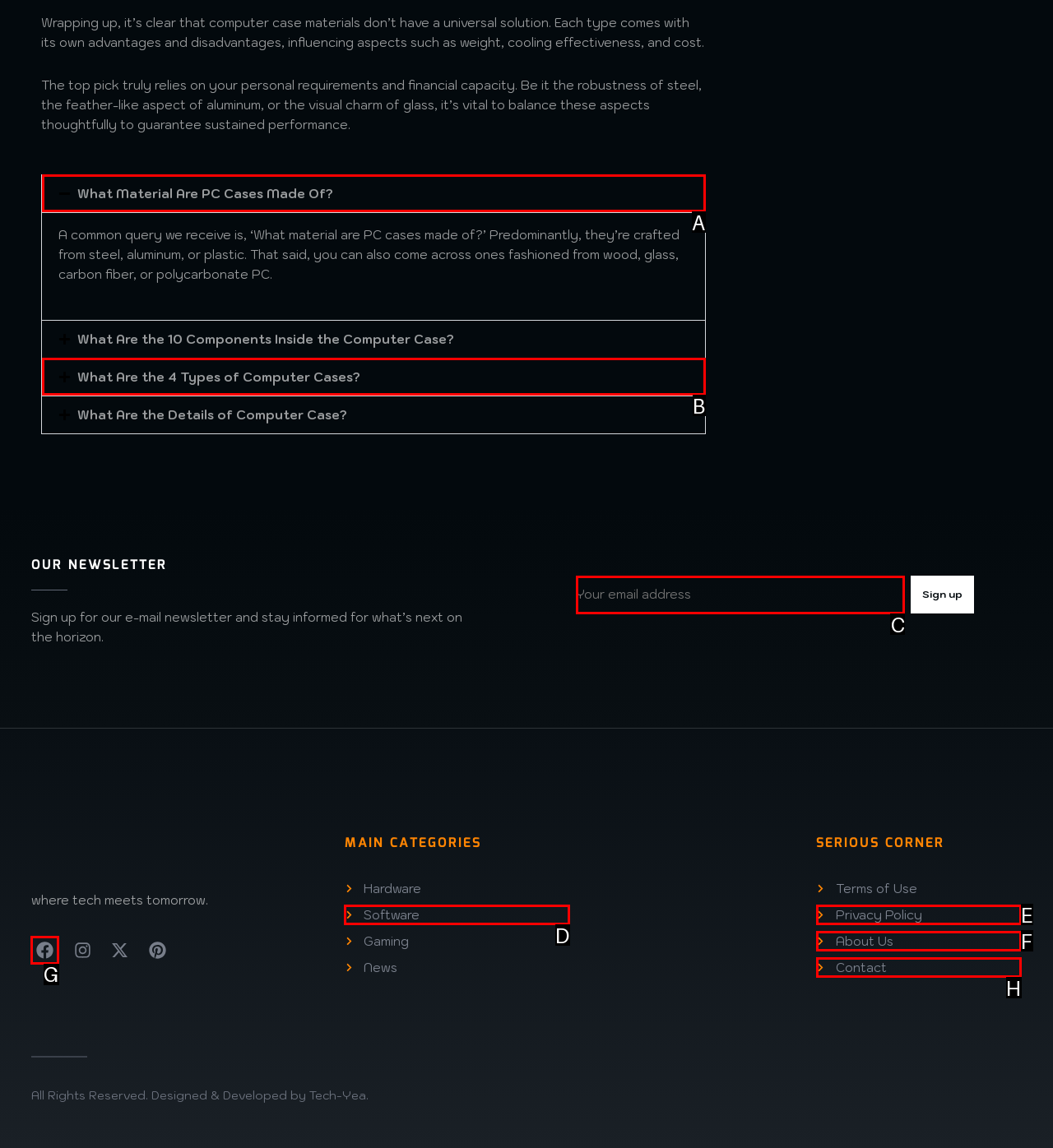Please identify the correct UI element to click for the task: Enter your email address Respond with the letter of the appropriate option.

C